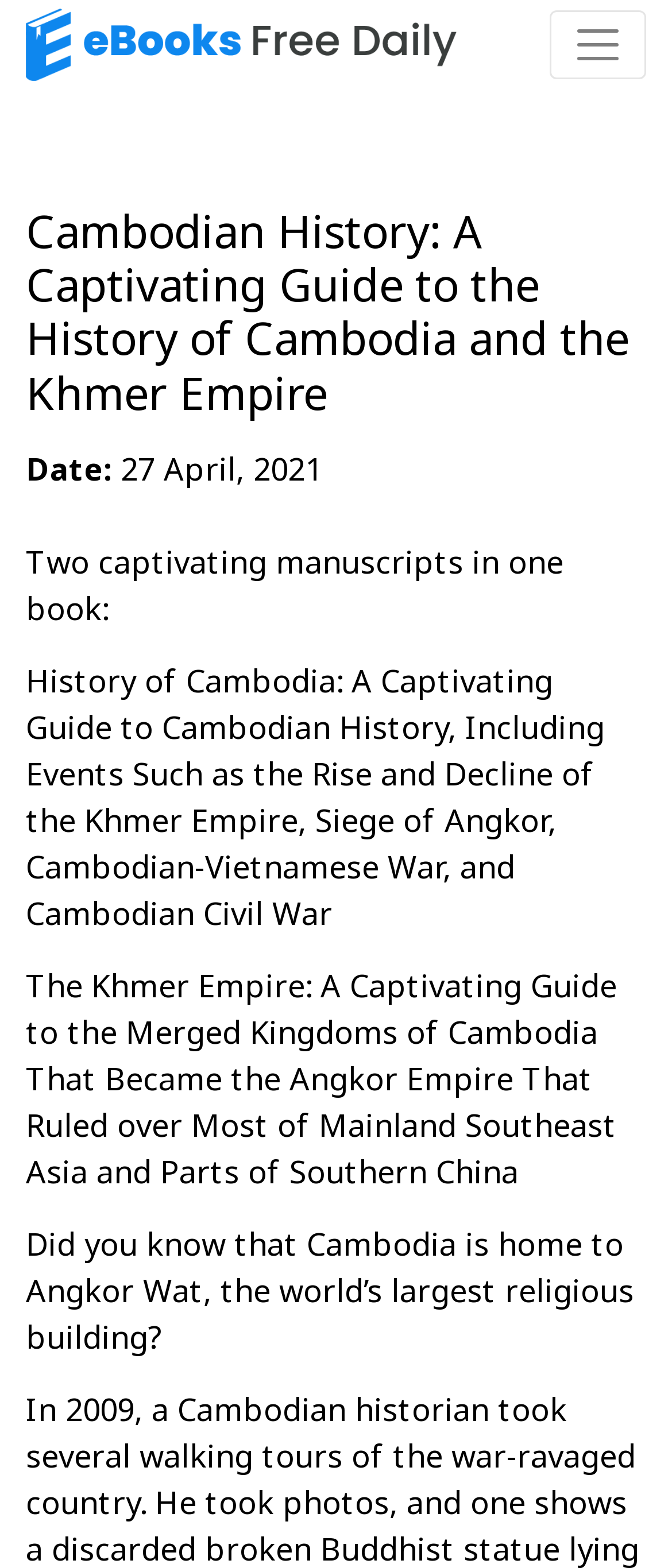What is the date of the publication?
Answer briefly with a single word or phrase based on the image.

27 April, 2021